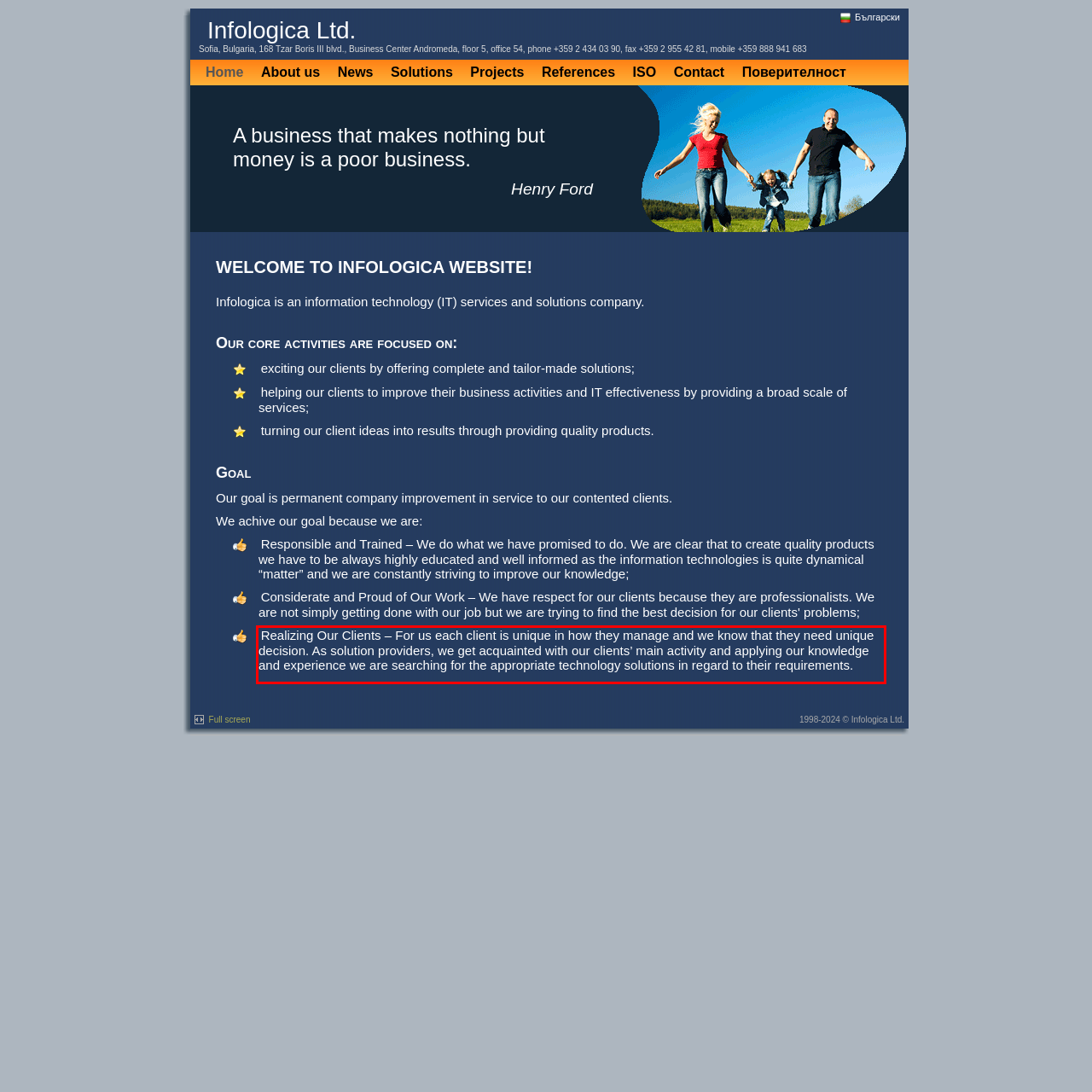Using the webpage screenshot, recognize and capture the text within the red bounding box.

Realizing Our Clients – For us each client is unique in how they manage and we know that they need unique decision. As solution providers, we get acquainted with our clients’ main activity and applying our knowledge and experience we are searching for the appropriate technology solutions in regard to their requirements.